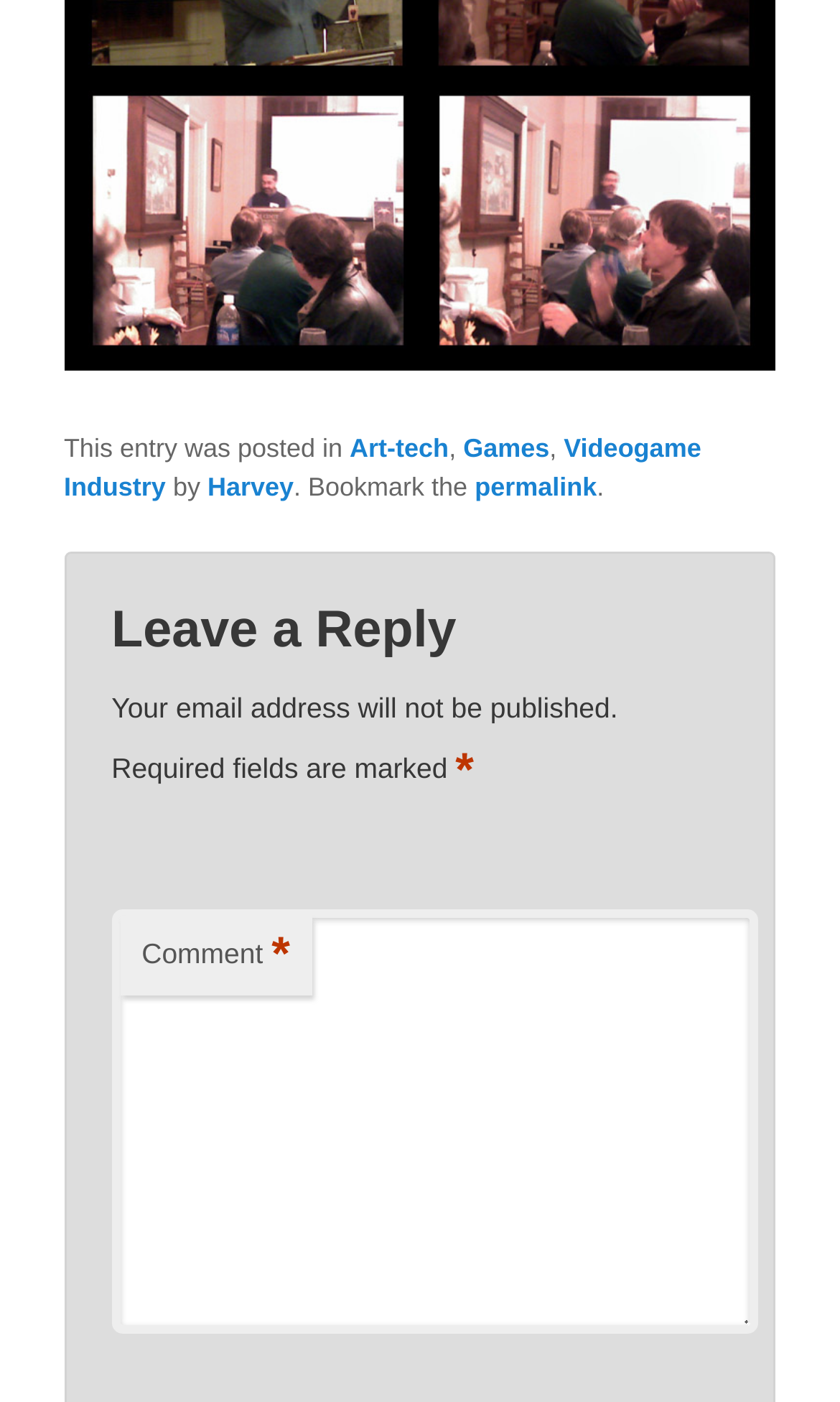Locate the UI element described by parent_node: Comment name="comment" and provide its bounding box coordinates. Use the format (top-left x, top-left y, bottom-right x, bottom-right y) with all values as floating point numbers between 0 and 1.

[0.133, 0.648, 0.902, 0.951]